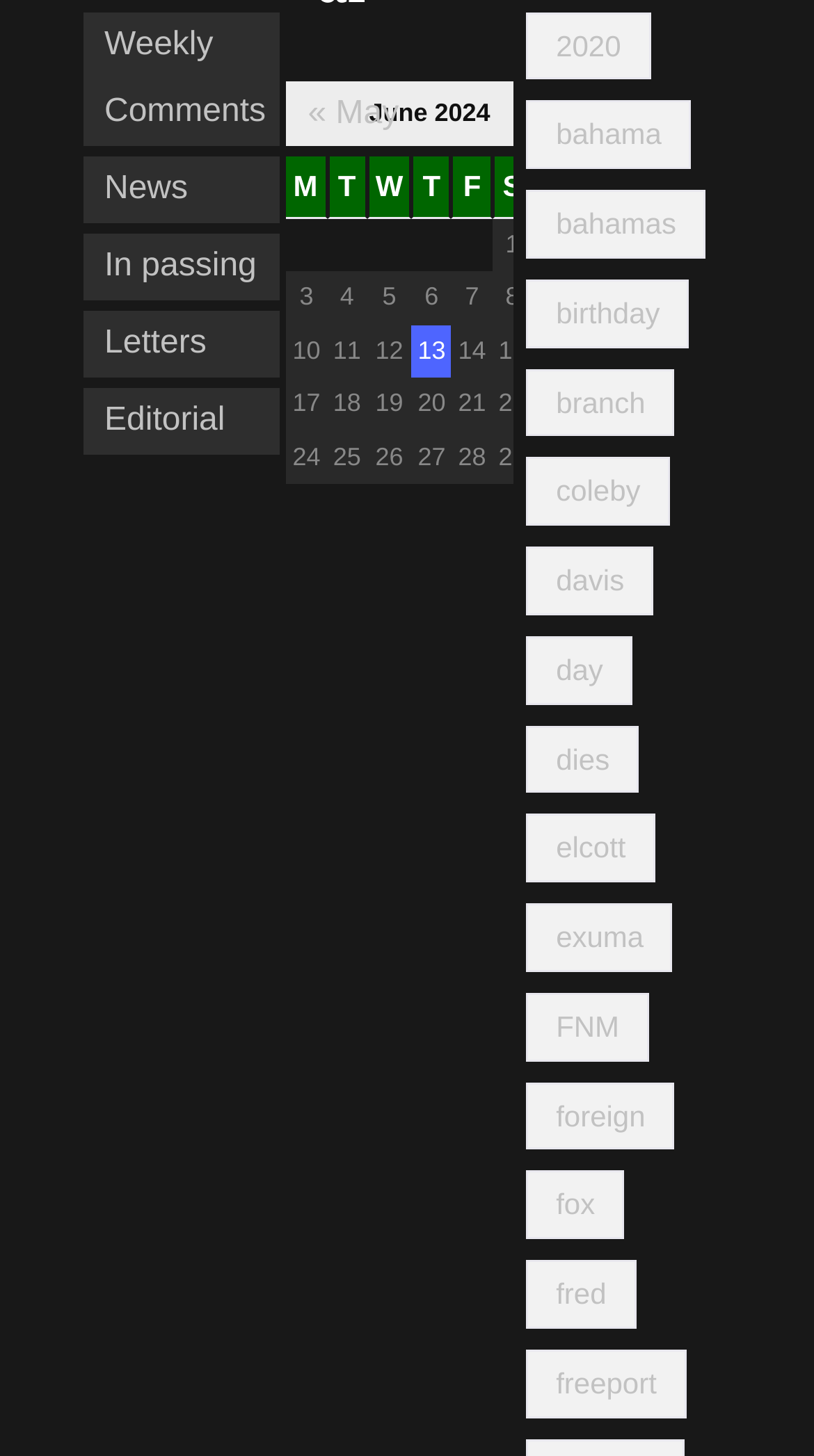Predict the bounding box of the UI element based on the description: "day". The coordinates should be four float numbers between 0 and 1, formatted as [left, top, right, bottom].

[0.647, 0.437, 0.777, 0.484]